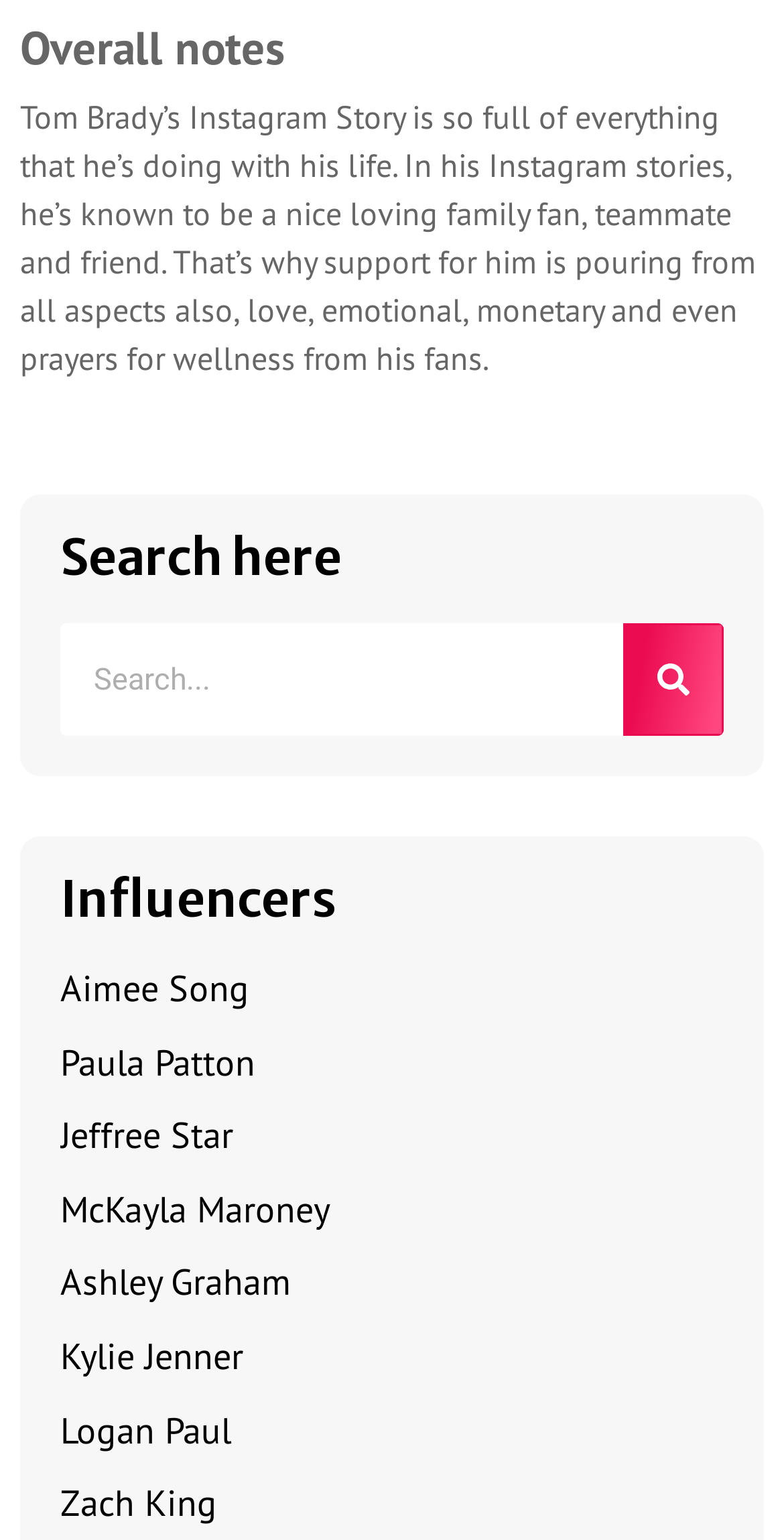Extract the bounding box of the UI element described as: "parent_node: Search name="s" placeholder="Search..." title="Search"".

[0.077, 0.405, 0.795, 0.478]